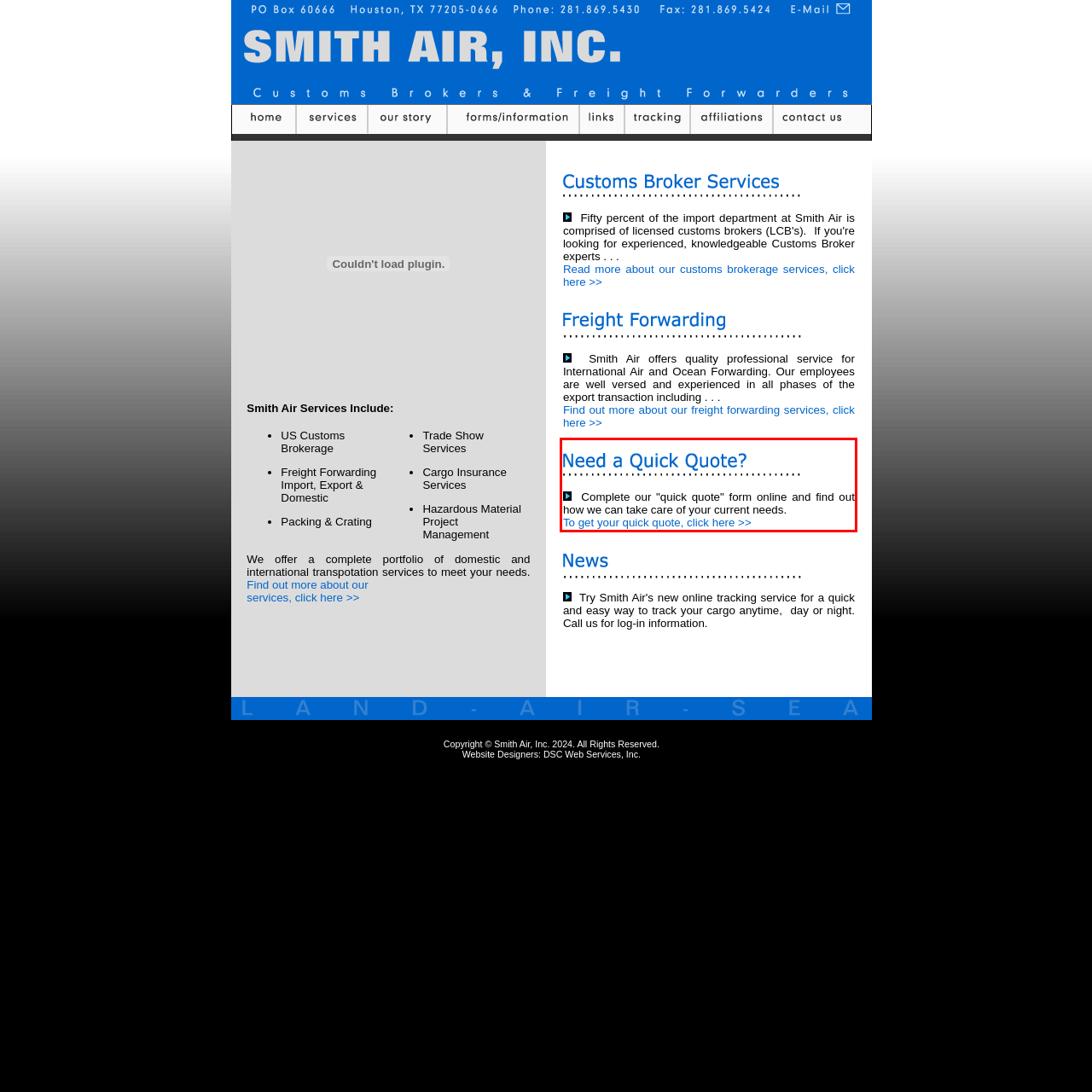Analyze the screenshot of a webpage where a red rectangle is bounding a UI element. Extract and generate the text content within this red bounding box.

Complete our "quick quote" form online and find out how we can take care of your current needs. To get your quick quote, click here >>